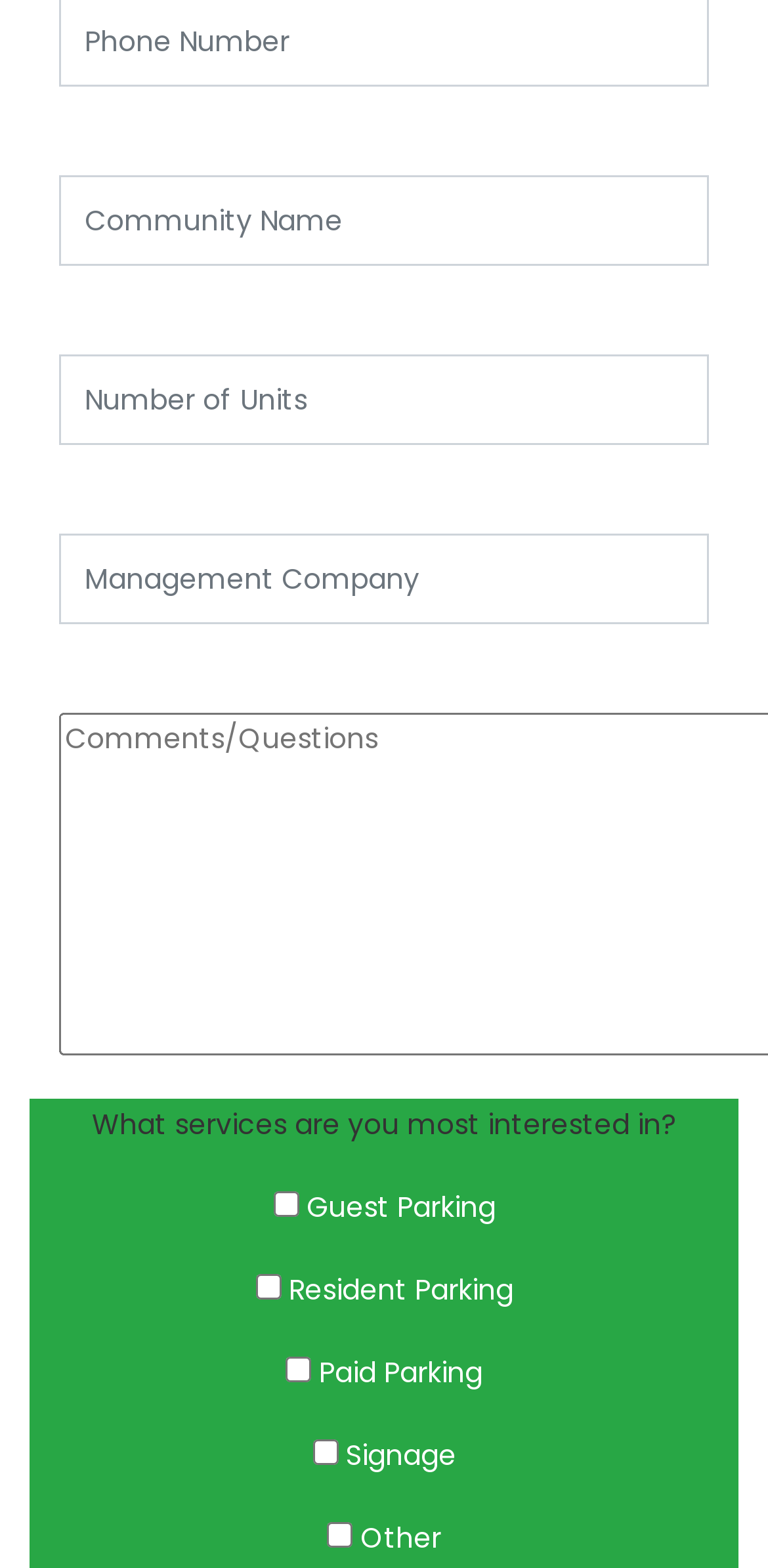Find the bounding box coordinates for the area that must be clicked to perform this action: "Input number of units".

[0.077, 0.226, 0.923, 0.284]